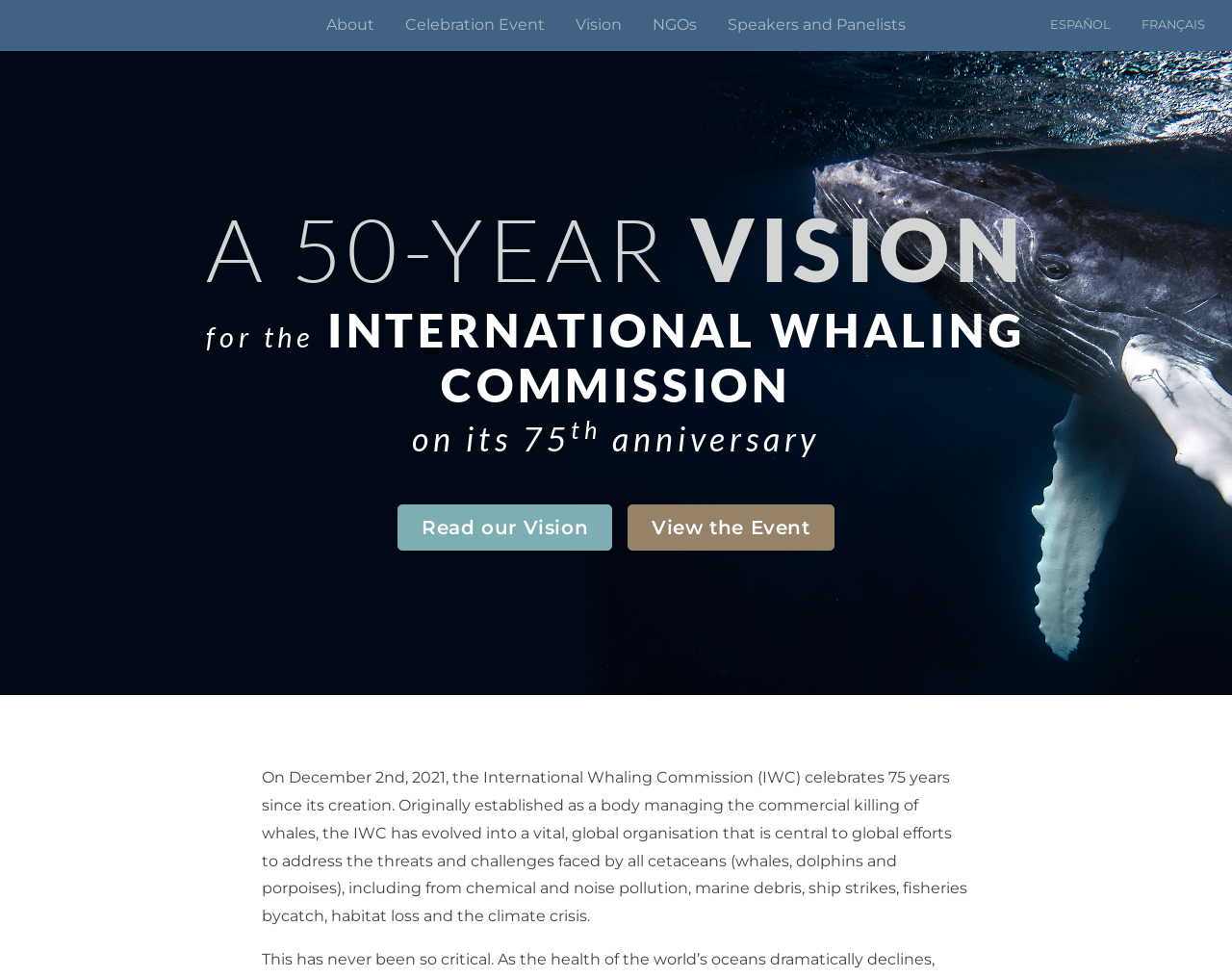Indicate the bounding box coordinates of the element that must be clicked to execute the instruction: "Know more about the IWC". The coordinates should be given as four float numbers between 0 and 1, i.e., [left, top, right, bottom].

[0.259, 0.008, 0.31, 0.044]